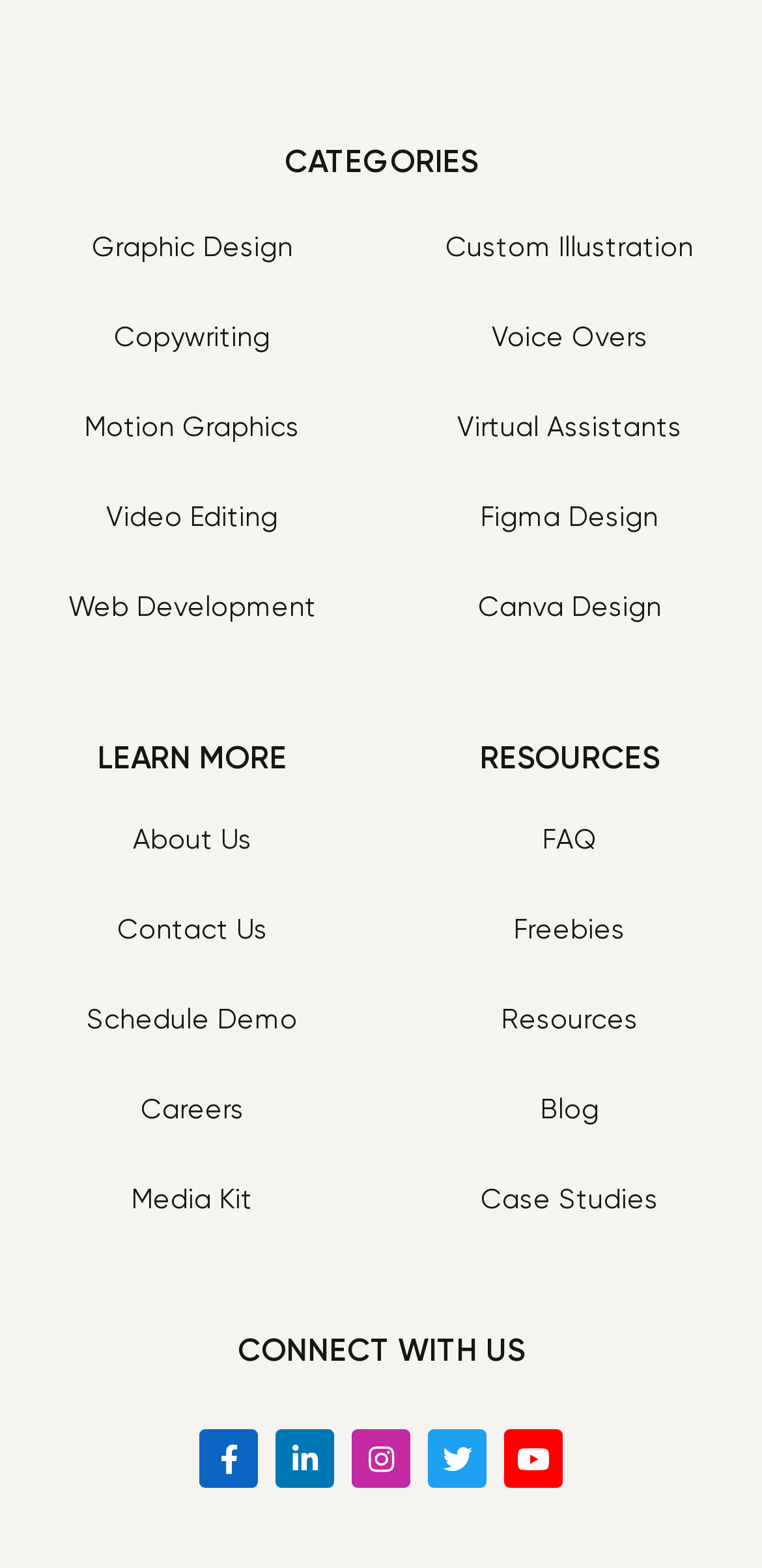Please reply to the following question using a single word or phrase: 
How many categories are listed?

11